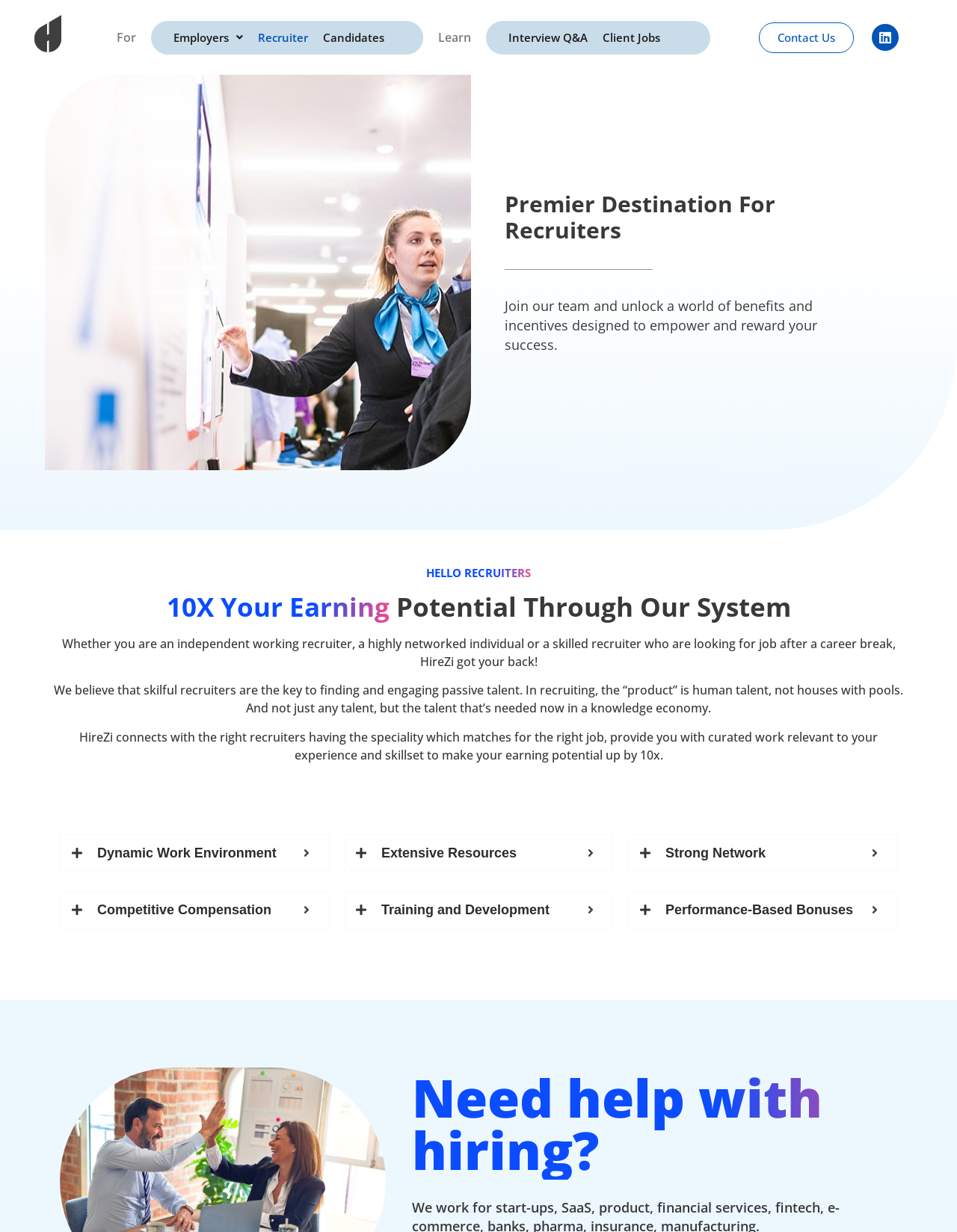Can you find the bounding box coordinates for the element that needs to be clicked to execute this instruction: "Learn about Interview Q&A"? The coordinates should be given as four float numbers between 0 and 1, i.e., [left, top, right, bottom].

[0.523, 0.017, 0.622, 0.044]